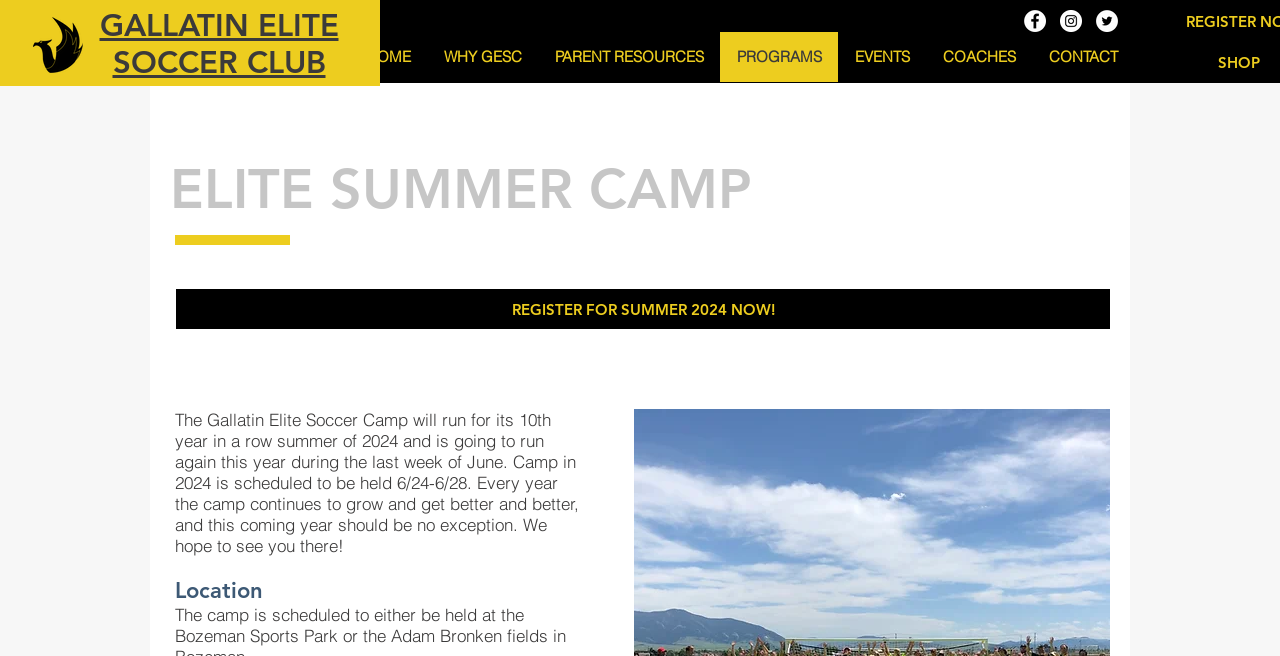What is the purpose of the Gallatin Elite Soccer Camp?
Please interpret the details in the image and answer the question thoroughly.

The purpose of the Gallatin Elite Soccer Camp can be inferred from the meta description, which mentions 'youth soccer to Gallatin County Montana'. Additionally, the webpage contains information about the camp, including its location and dates, which suggests that it is a summer soccer camp for young people.